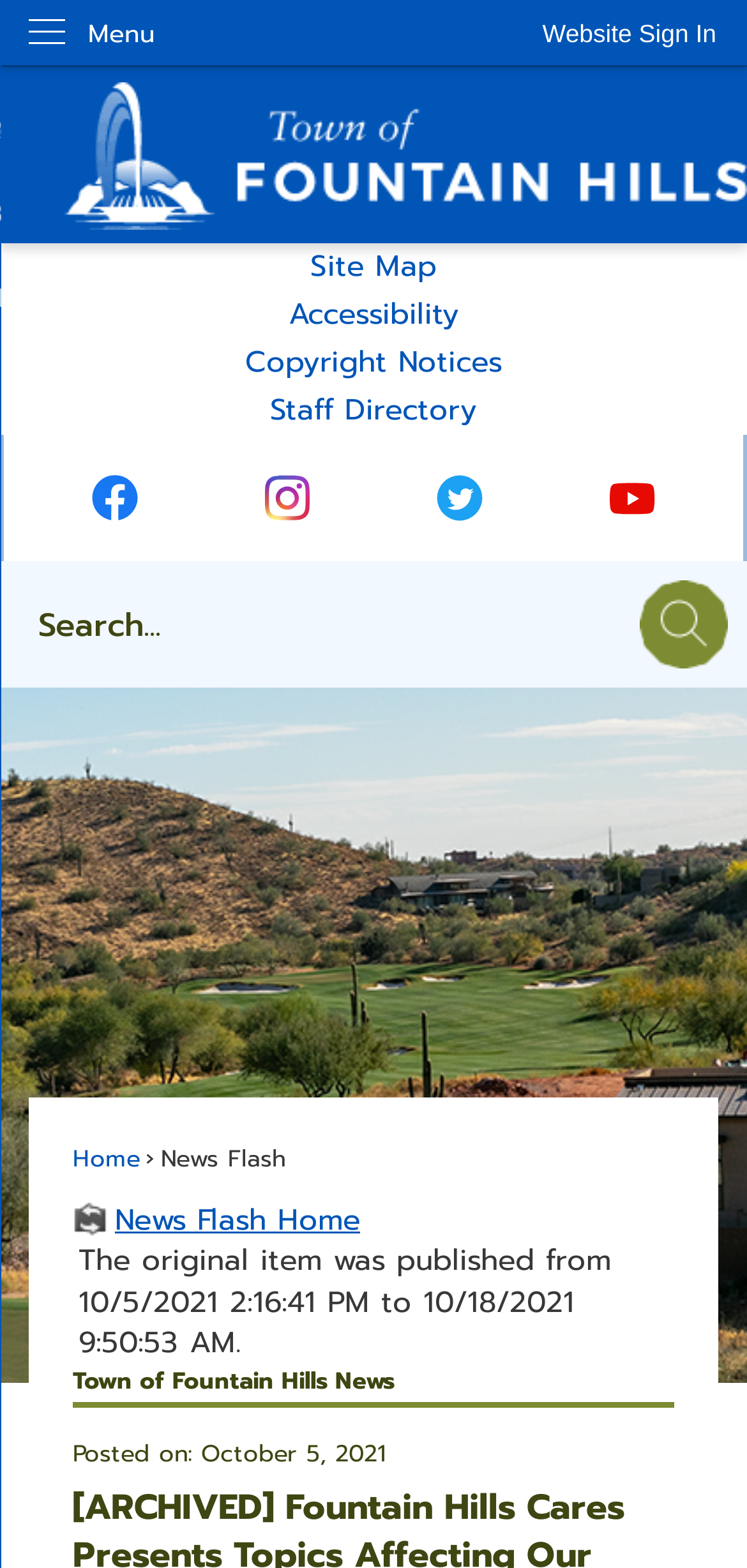Indicate the bounding box coordinates of the element that needs to be clicked to satisfy the following instruction: "Visit the Facebook page". The coordinates should be four float numbers between 0 and 1, i.e., [left, top, right, bottom].

[0.123, 0.303, 0.184, 0.332]